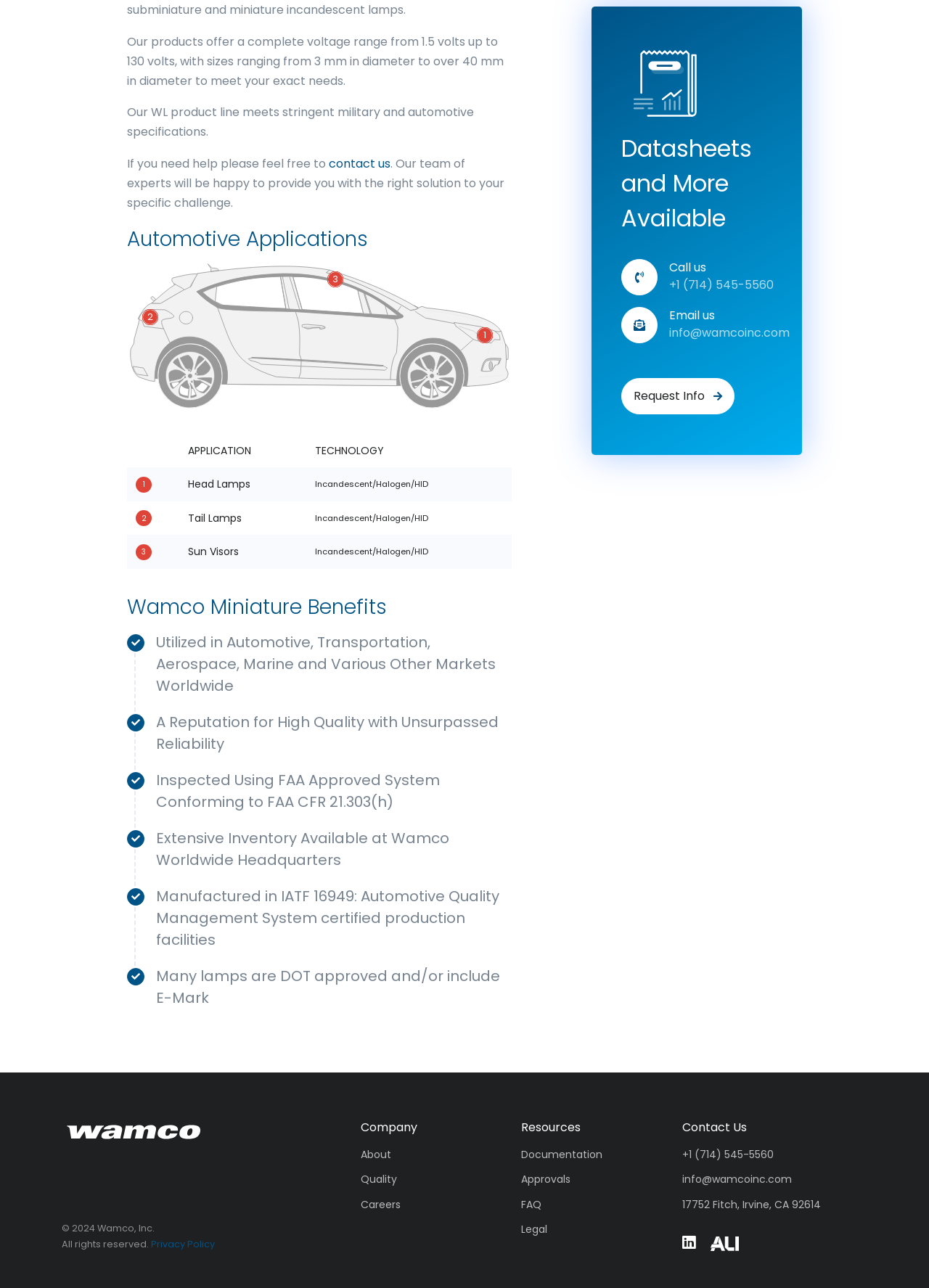Bounding box coordinates are specified in the format (top-left x, top-left y, bottom-right x, bottom-right y). All values are floating point numbers bounded between 0 and 1. Please provide the bounding box coordinate of the region this sentence describes: parent_node: Contact Us title="LinkedIn"

[0.734, 0.959, 0.752, 0.972]